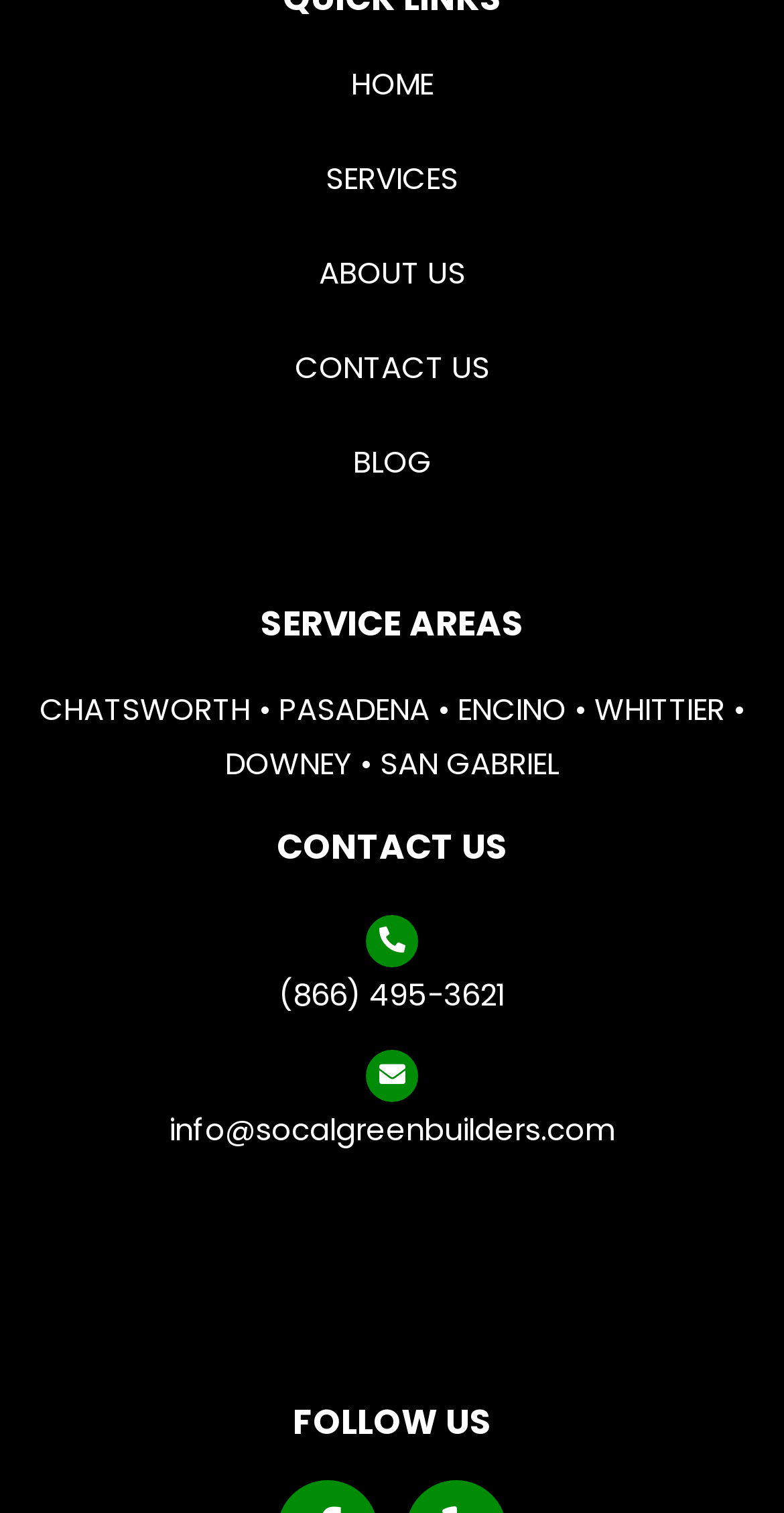What are the service areas mentioned?
Could you please answer the question thoroughly and with as much detail as possible?

I found the text 'CHATSWORTH • PASADENA • ENCINO • WHITTIER • DOWNEY • SAN GABRIEL' under the 'SERVICE AREAS' heading, which lists the service areas.